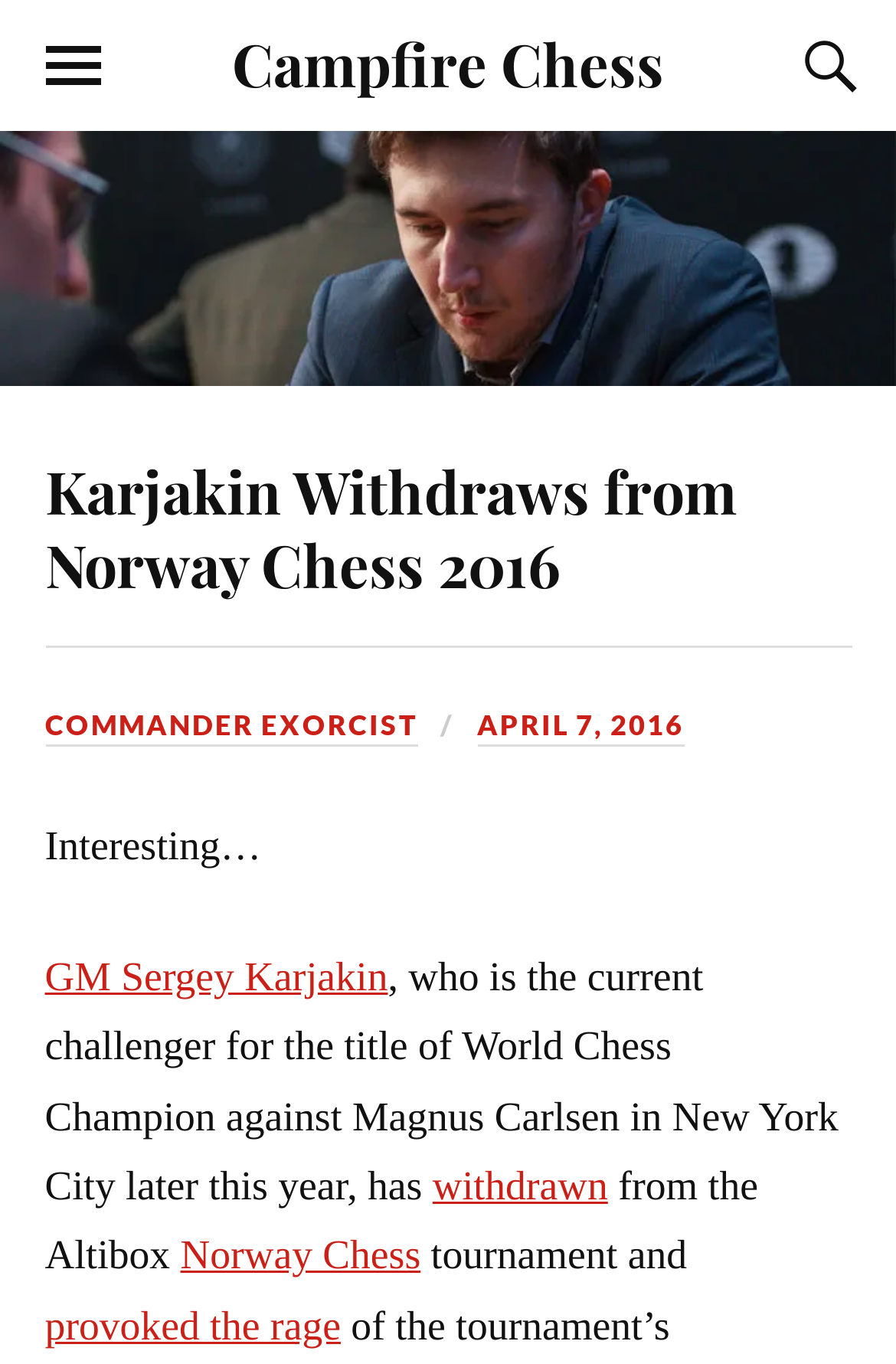Determine the bounding box coordinates of the UI element described below. Use the format (top-left x, top-left y, bottom-right x, bottom-right y) with floating point numbers between 0 and 1: Toggle the search field

[0.888, 0.003, 0.95, 0.093]